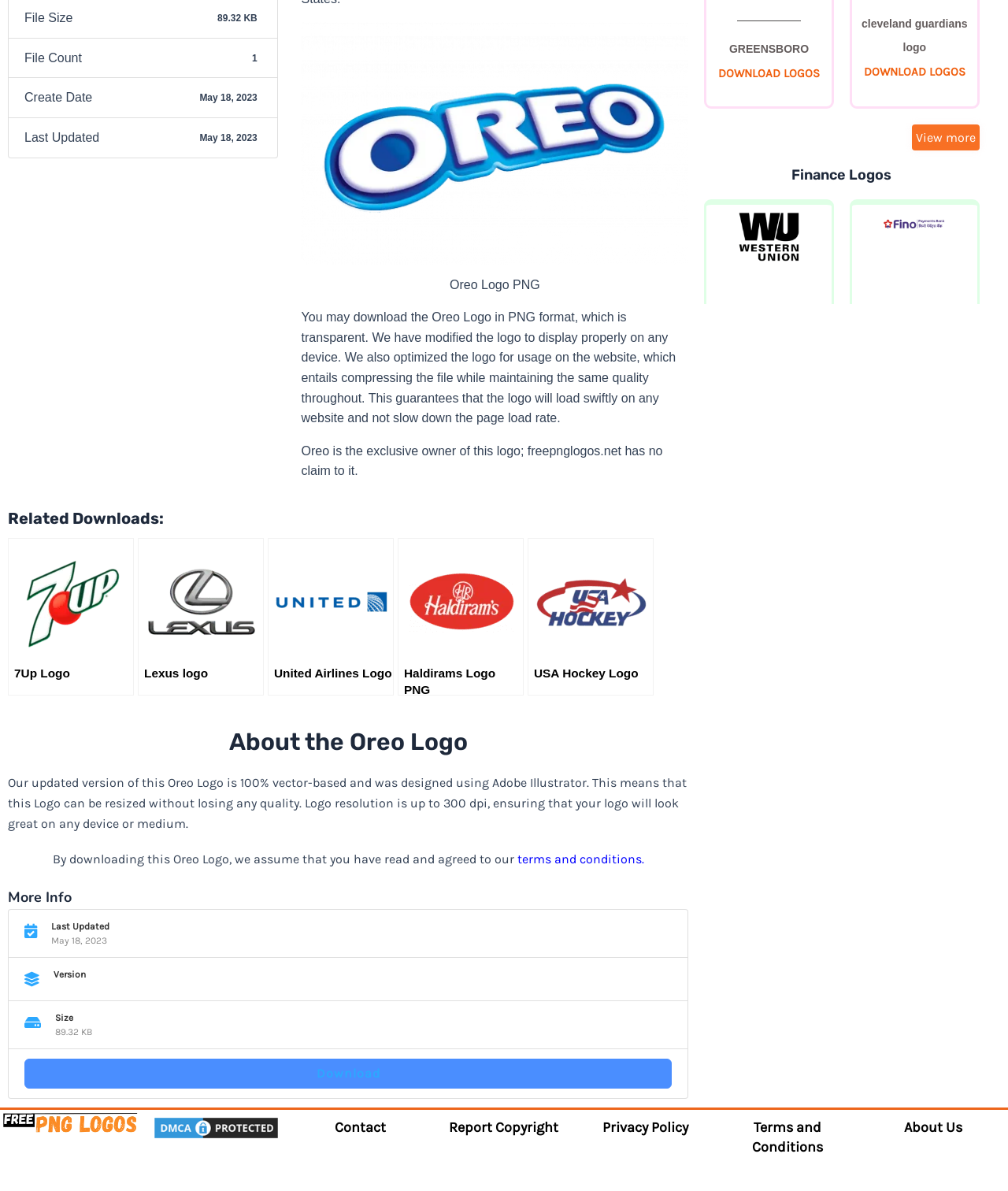Using the provided element description, identify the bounding box coordinates as (top-left x, top-left y, bottom-right x, bottom-right y). Ensure all values are between 0 and 1. Description: USA Hockey Logo

[0.523, 0.452, 0.648, 0.584]